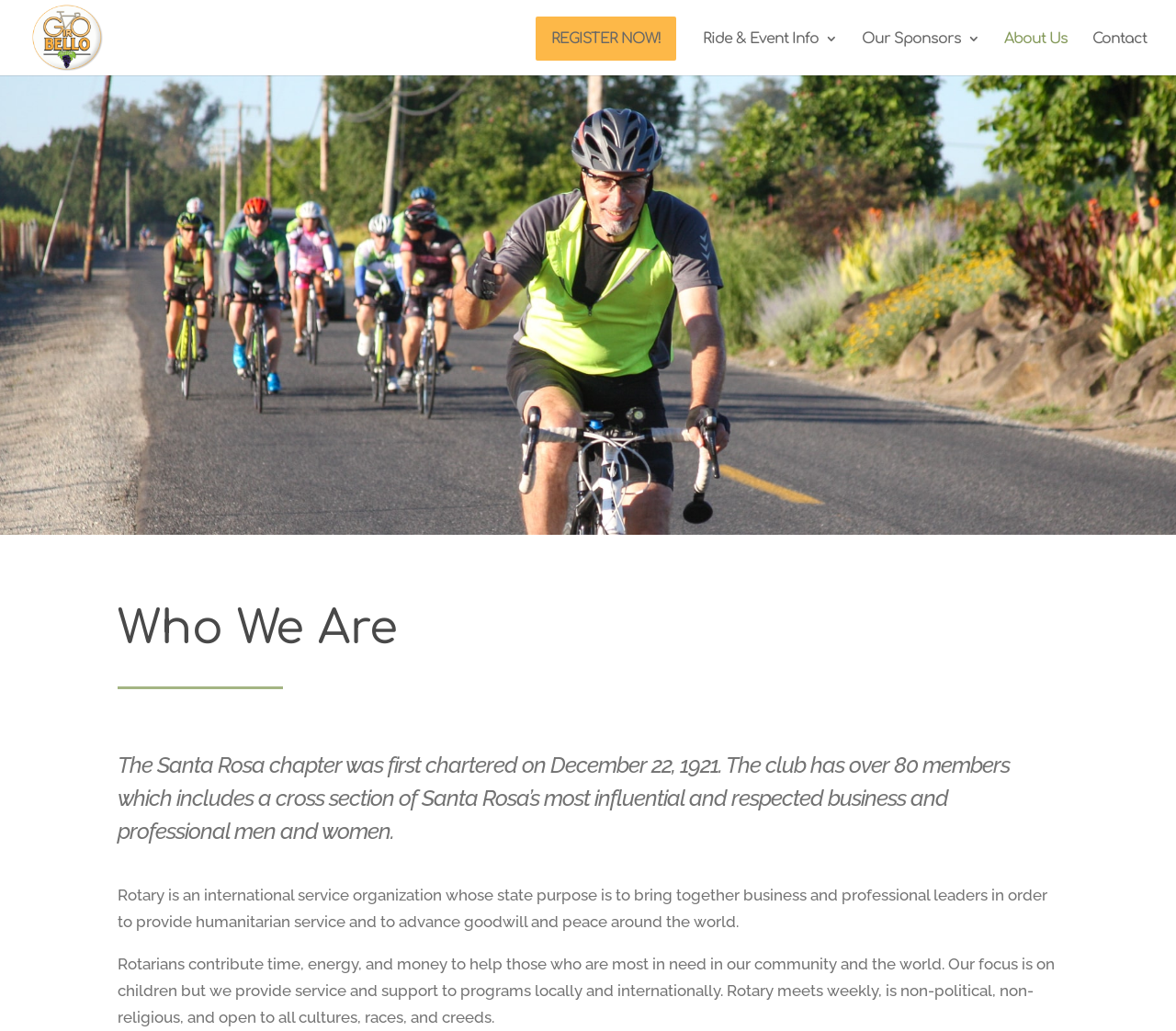Based on the element description: "Ride & Event Info", identify the UI element and provide its bounding box coordinates. Use four float numbers between 0 and 1, [left, top, right, bottom].

[0.598, 0.031, 0.712, 0.066]